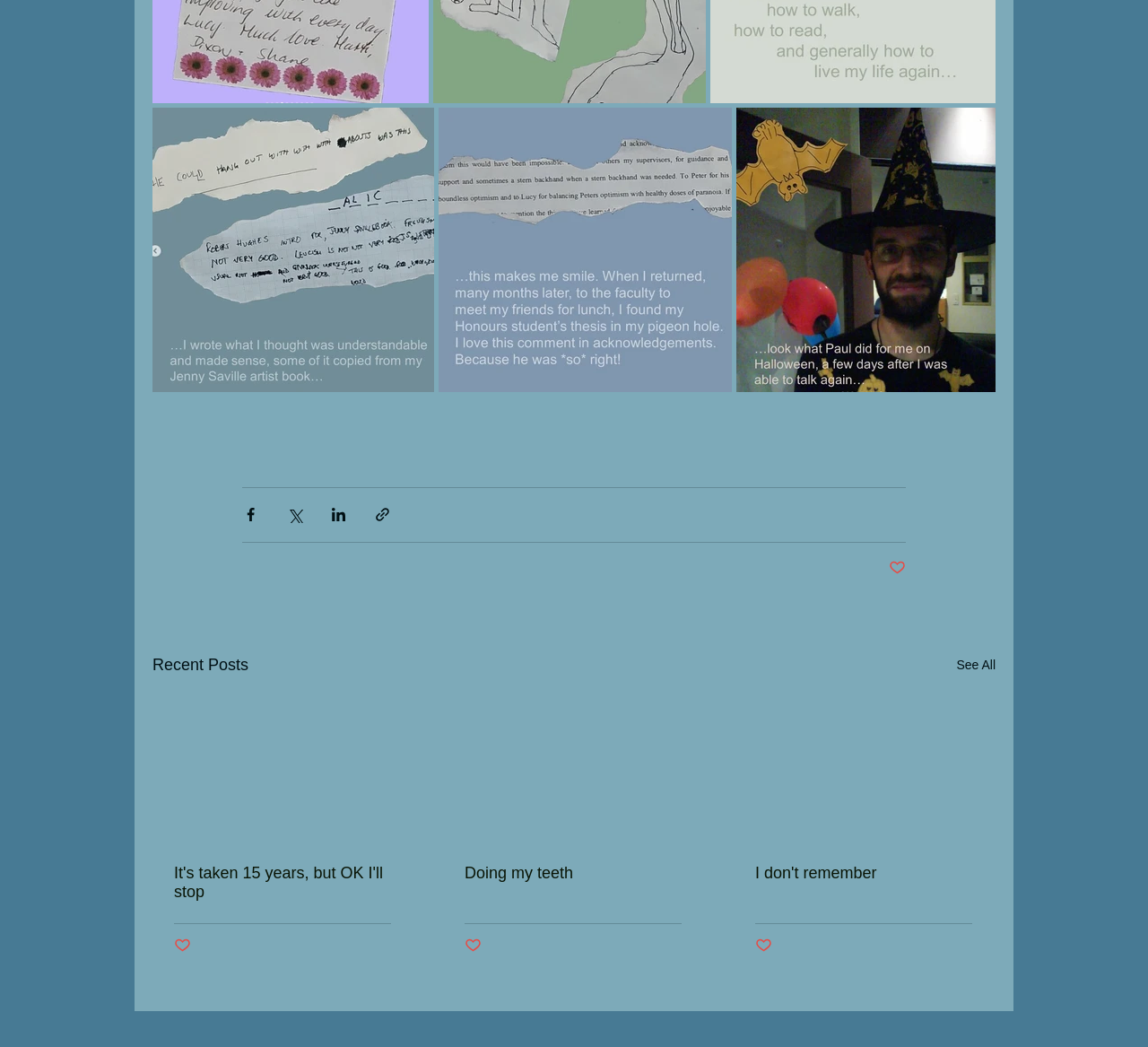Highlight the bounding box coordinates of the element you need to click to perform the following instruction: "See all recent posts."

[0.833, 0.623, 0.867, 0.648]